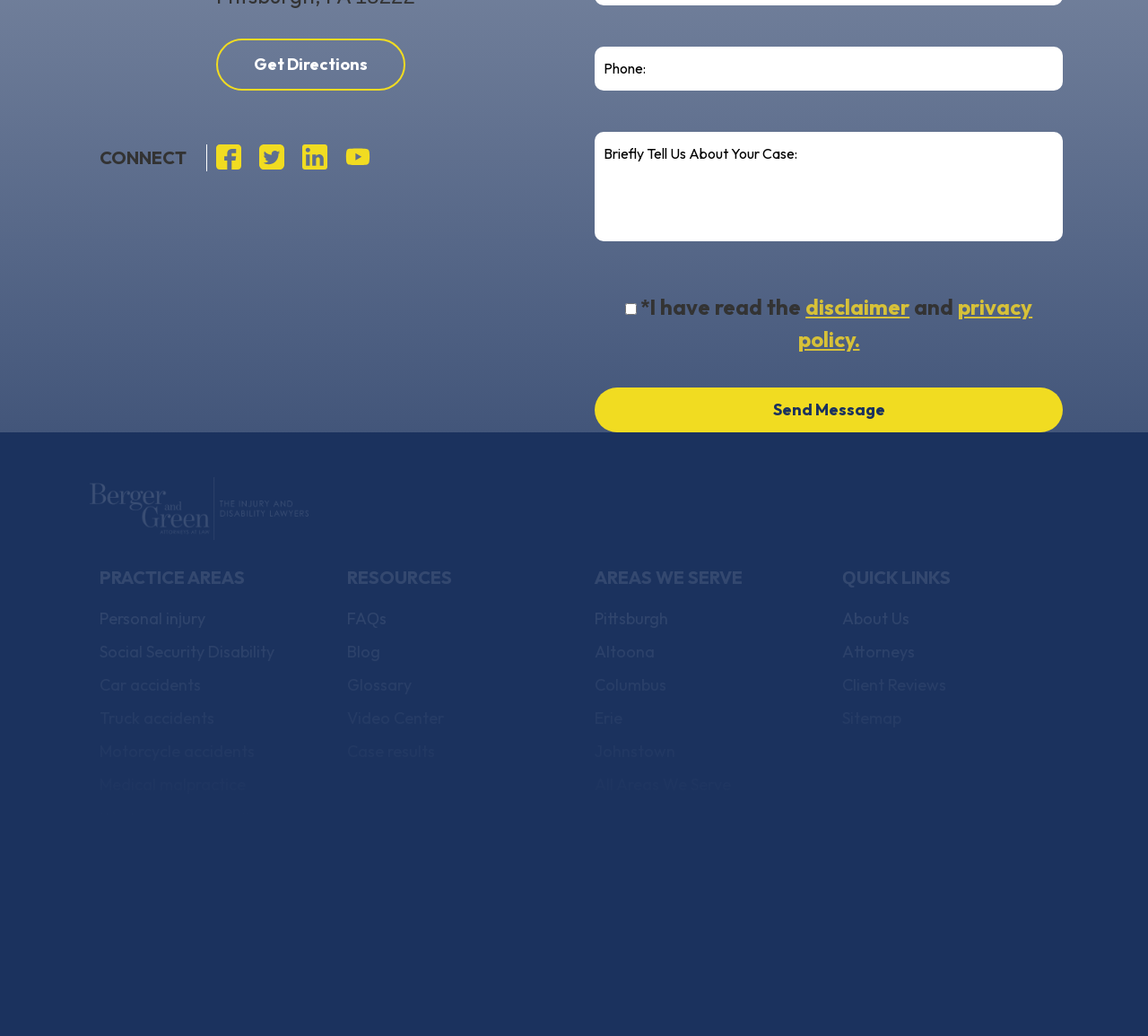Could you indicate the bounding box coordinates of the region to click in order to complete this instruction: "Click on Get Directions".

[0.188, 0.037, 0.353, 0.087]